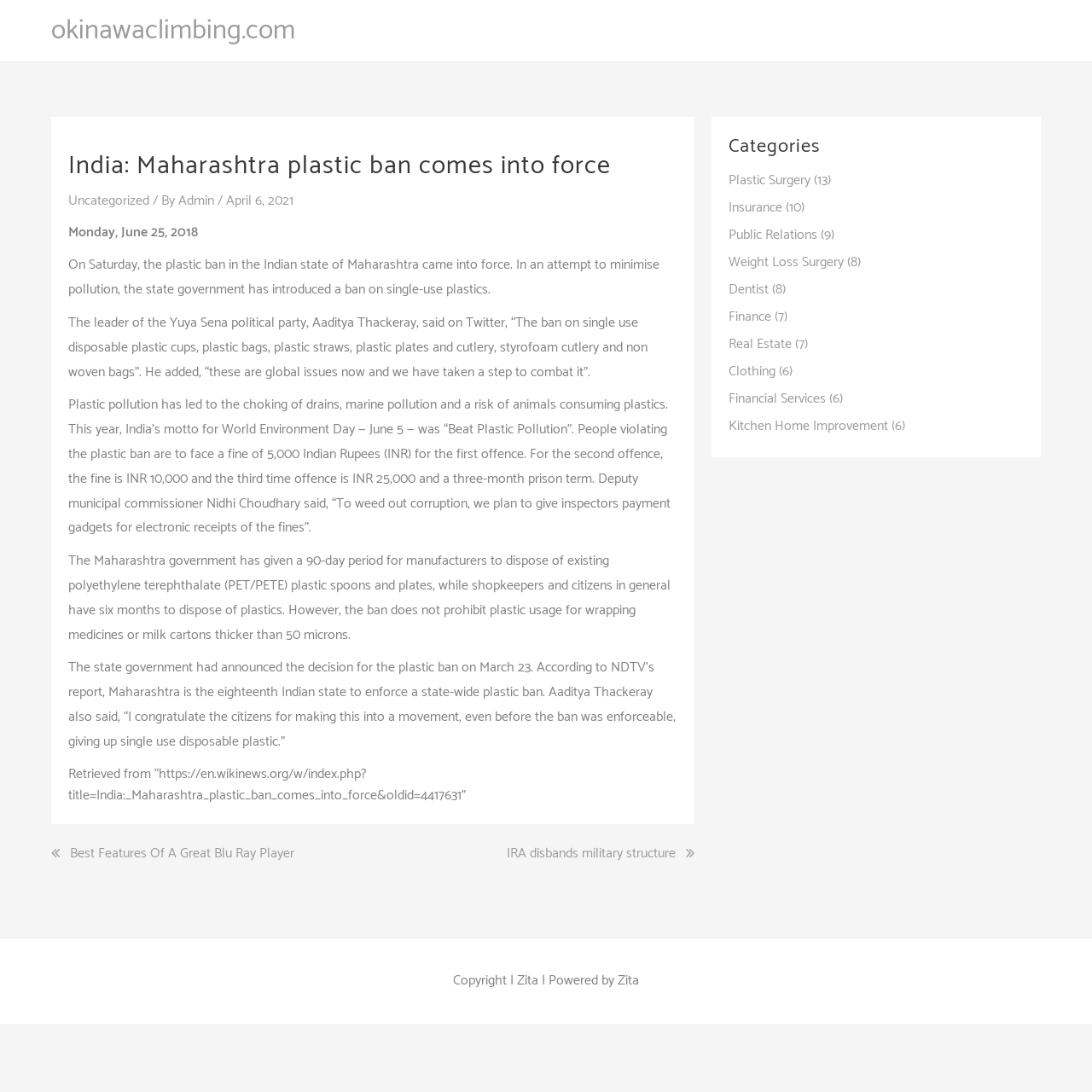Using the details in the image, give a detailed response to the question below:
What is the topic of the article?

I determined the topic of the article by reading the heading 'India: Maharashtra plastic ban comes into force' and the subsequent paragraphs that discuss the implementation of the plastic ban in Maharashtra, India.